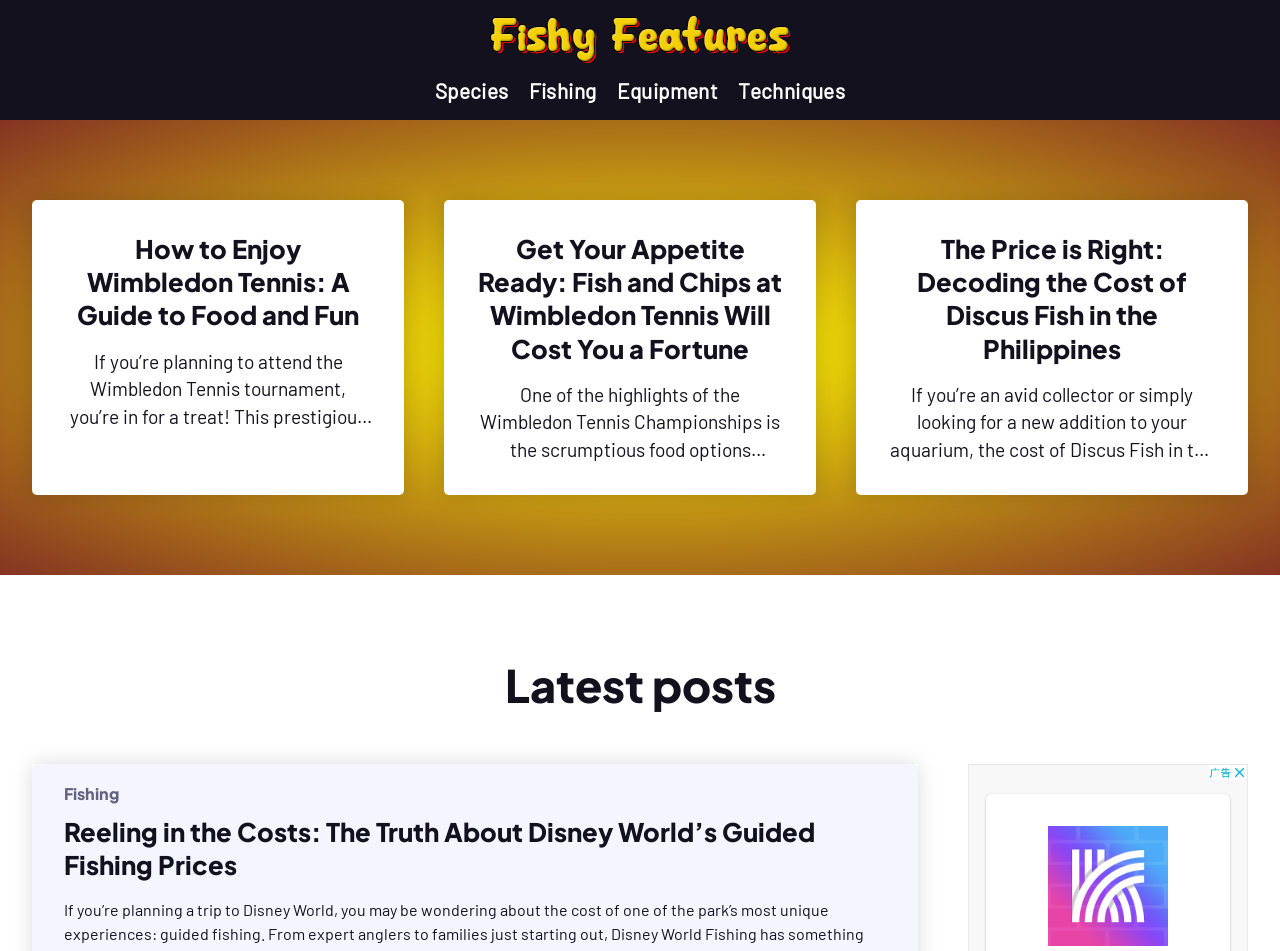Using the format (top-left x, top-left y, bottom-right x, bottom-right y), and given the element description, identify the bounding box coordinates within the screenshot: Fishing

[0.413, 0.083, 0.466, 0.109]